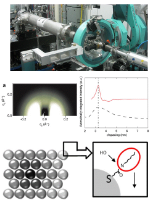What is the purpose of the graphical representation below the experimental setup?
Examine the webpage screenshot and provide an in-depth answer to the question.

The two graphical representations below the experimental setup image are used to display the diffraction patterns commonly observed in GISAXS experiments, emphasizing key features like the scattering ring, and to illustrate the intensity of scattered X-rays as a function of the scattering vector, with distinct peaks indicating structural features of the quantum dots.